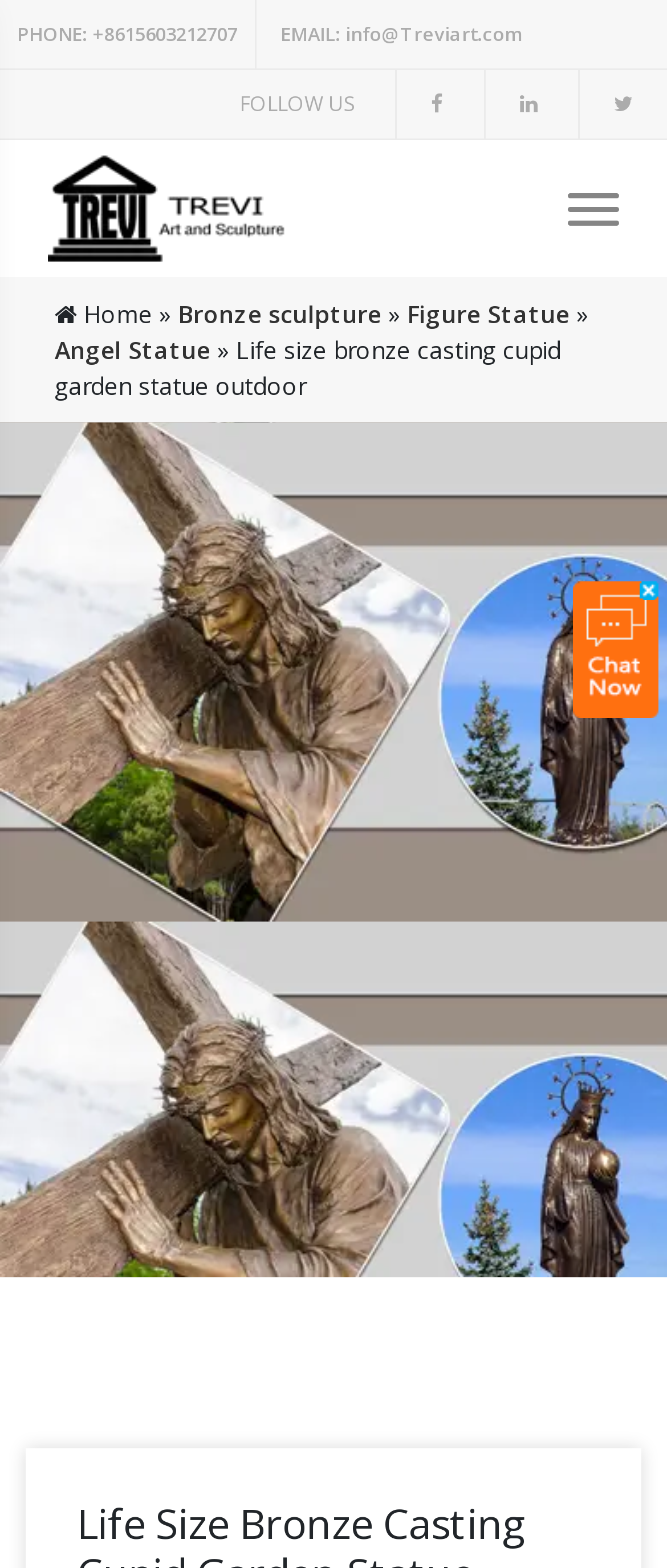Provide the bounding box coordinates of the HTML element this sentence describes: "Email: info@Treviart.com". The bounding box coordinates consist of four float numbers between 0 and 1, i.e., [left, top, right, bottom].

[0.395, 0.0, 0.81, 0.044]